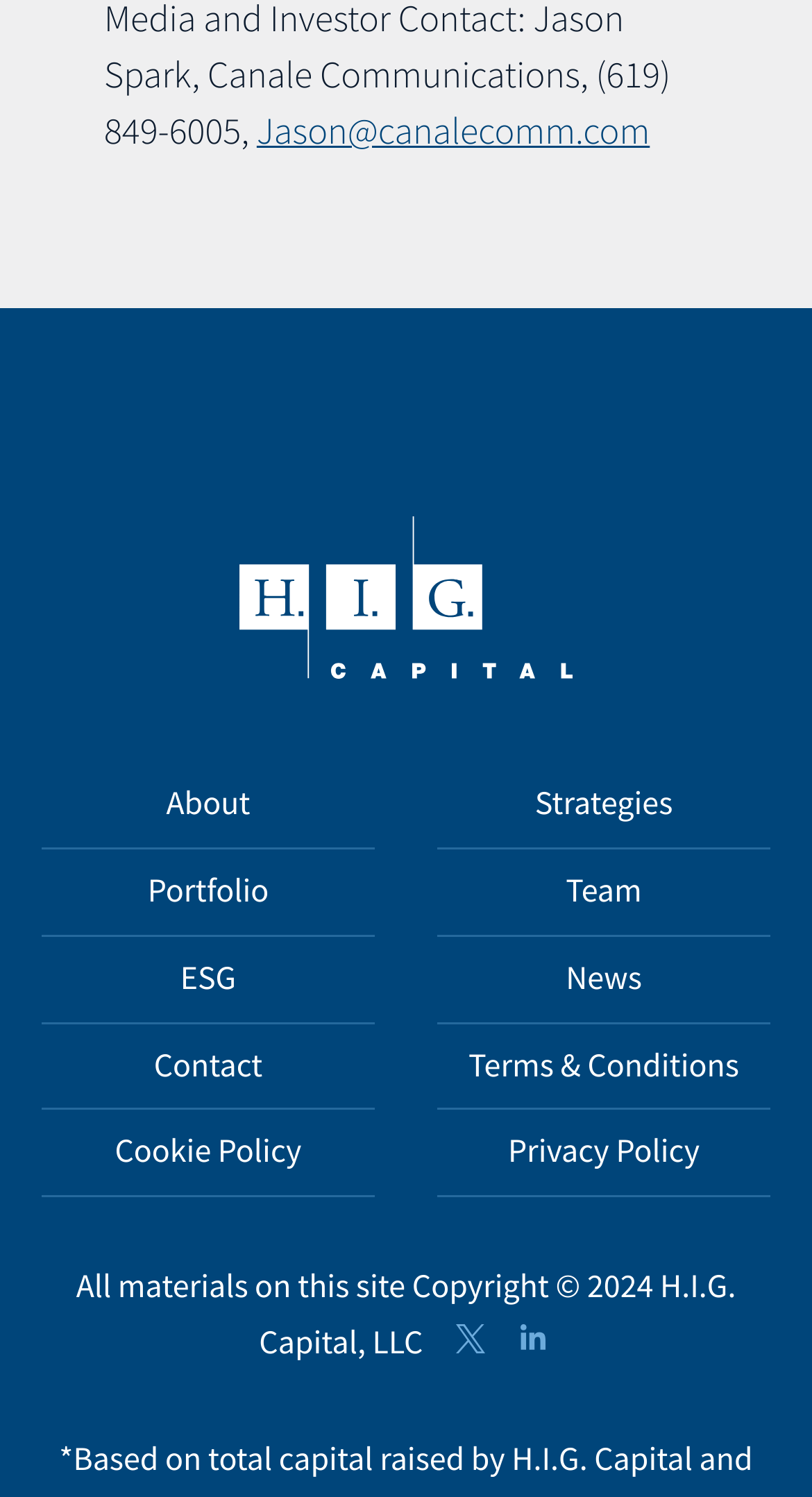Determine the bounding box coordinates of the area to click in order to meet this instruction: "explore Kobo".

None